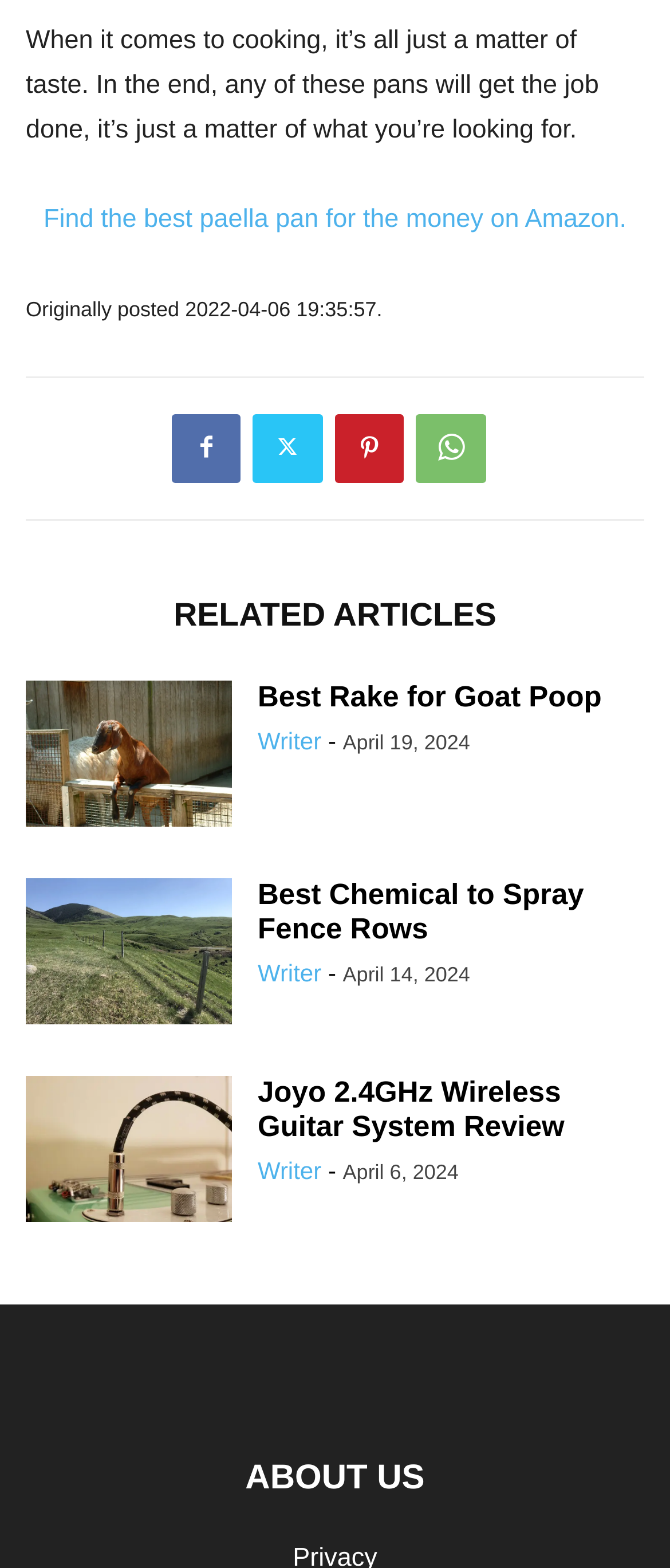What is the topic of the article 'Joyo 2.4GHz Wireless Guitar System Review'?
Answer the question based on the image using a single word or a brief phrase.

guitar system review